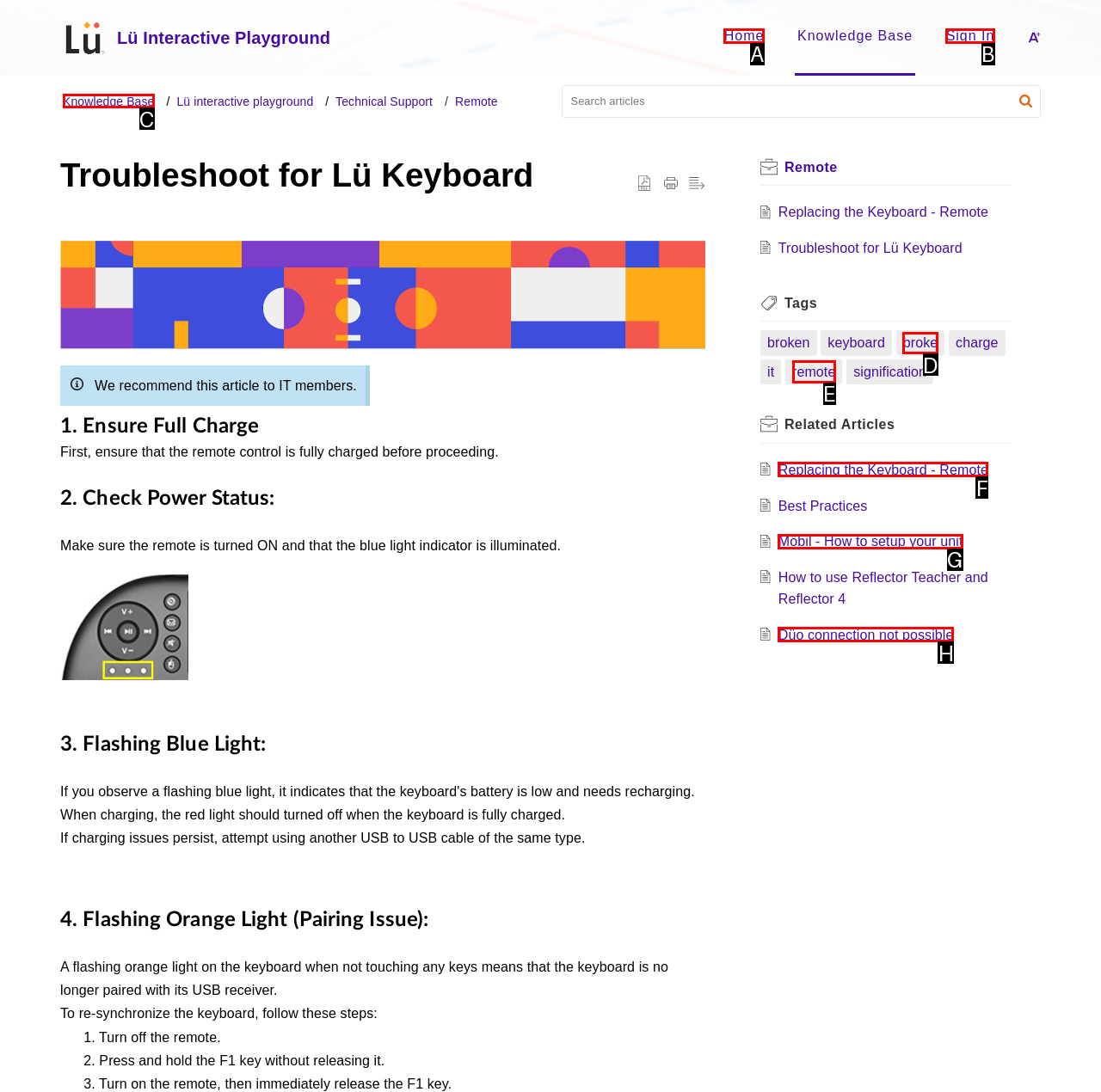Determine the HTML element that aligns with the description: Sign In
Answer by stating the letter of the appropriate option from the available choices.

B